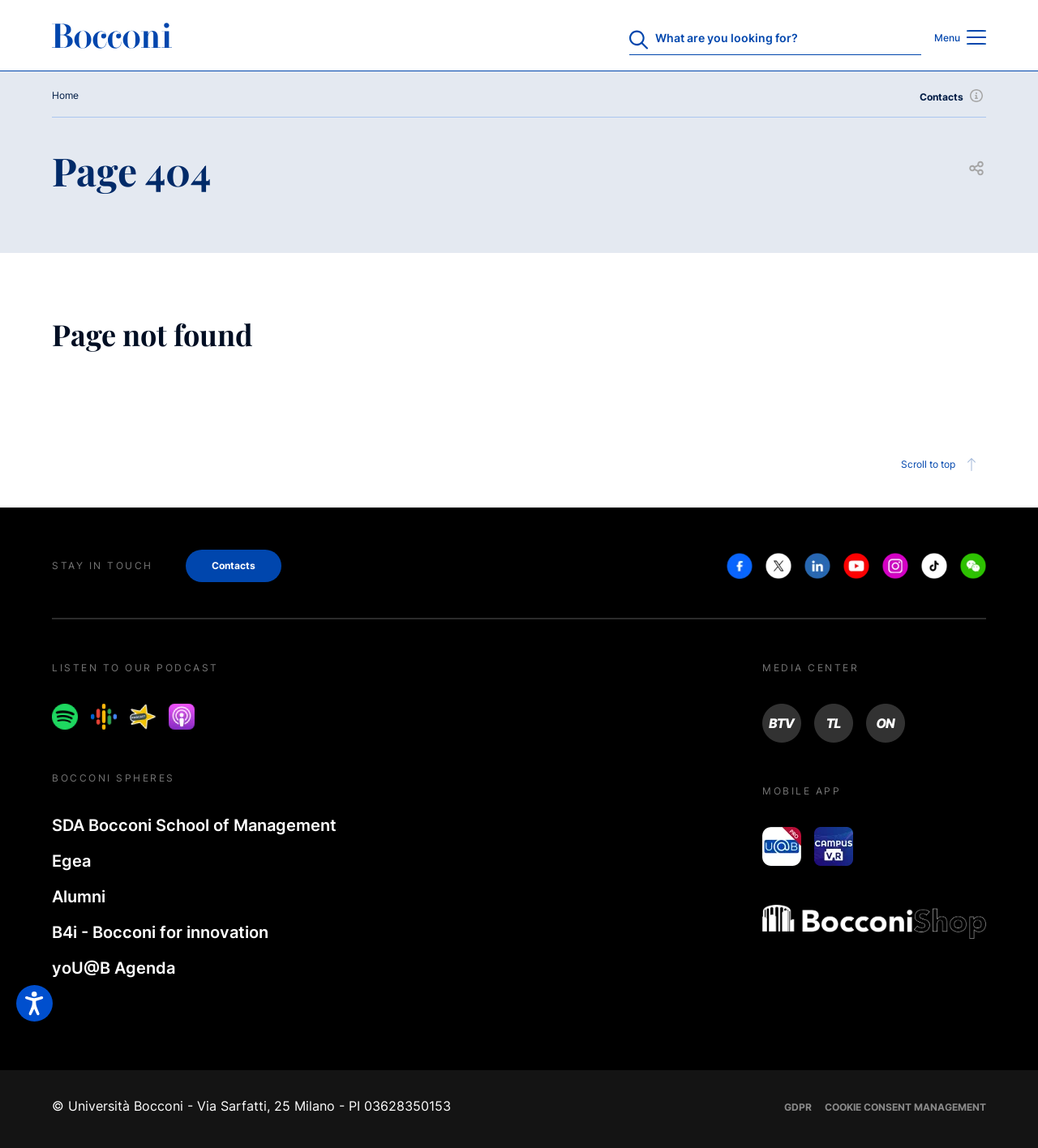Locate the bounding box coordinates of the area to click to fulfill this instruction: "Click the 'Home' link". The bounding box should be presented as four float numbers between 0 and 1, in the order [left, top, right, bottom].

[0.05, 0.034, 0.166, 0.048]